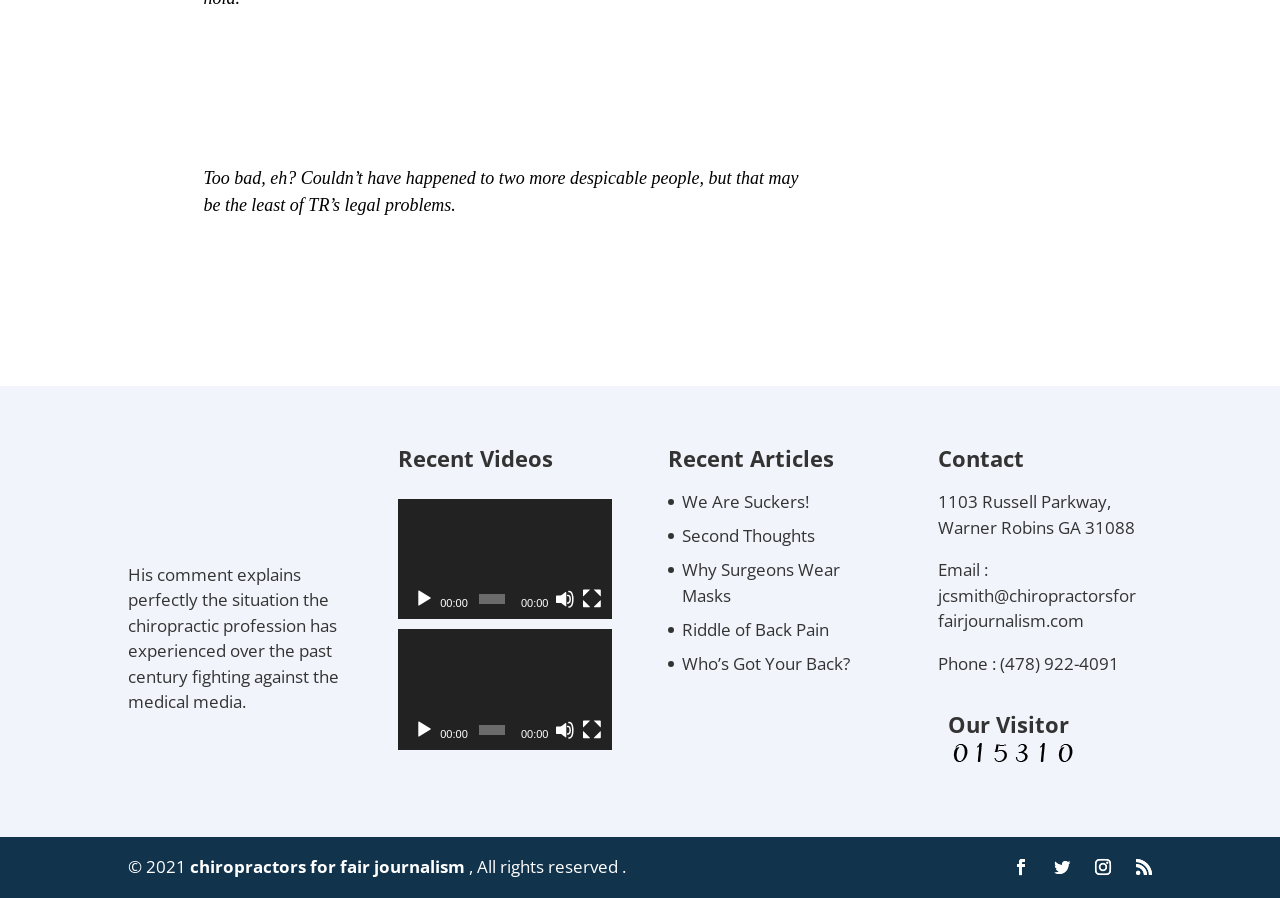How many links are in the 'Recent Articles' section?
Refer to the image and give a detailed response to the question.

The 'Recent Articles' section contains five links, each with a title such as 'We Are Suckers!' or 'Riddle of Back Pain'.